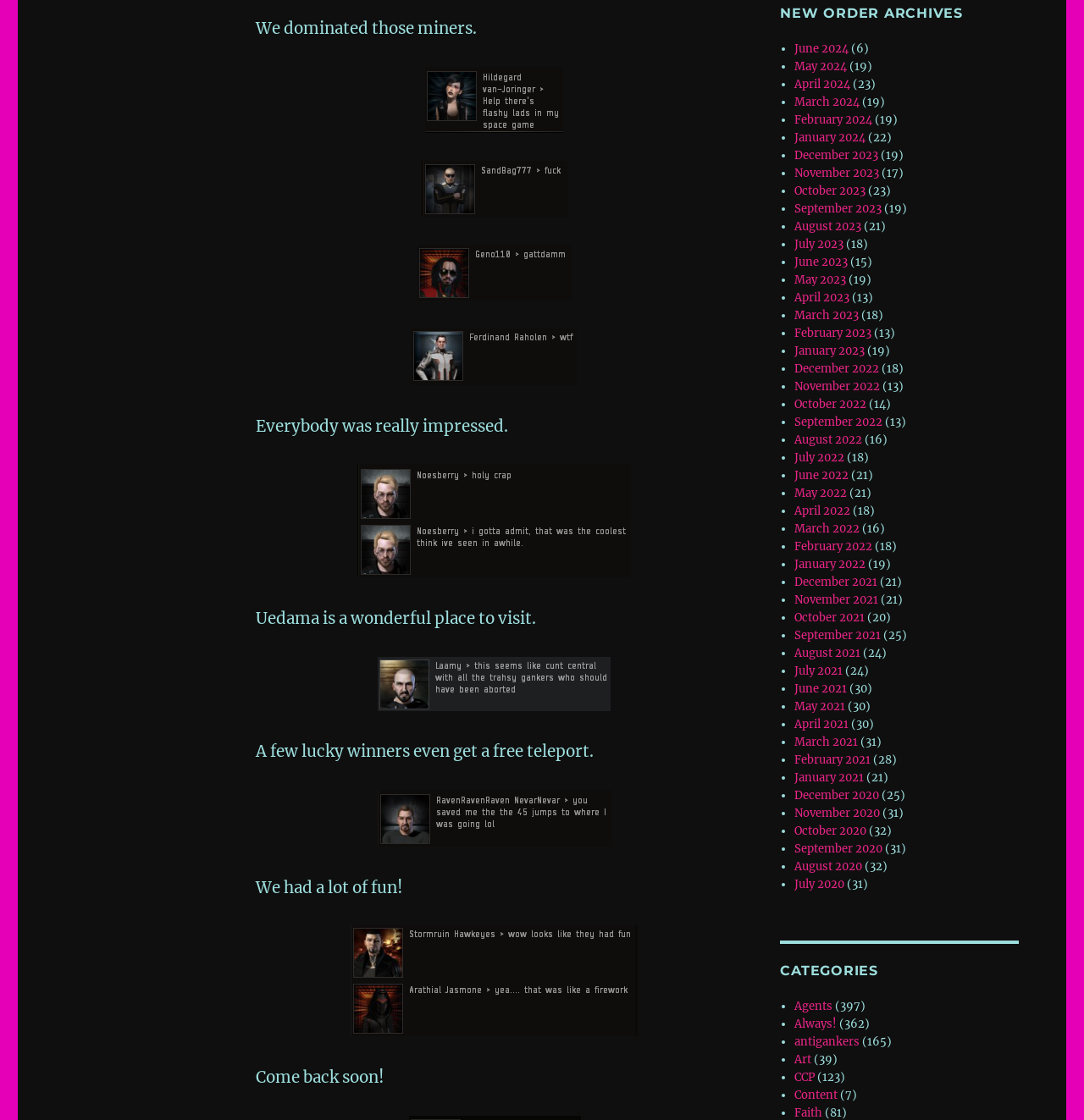Please determine the bounding box coordinates of the section I need to click to accomplish this instruction: "View April 2024 archives".

[0.733, 0.069, 0.784, 0.082]